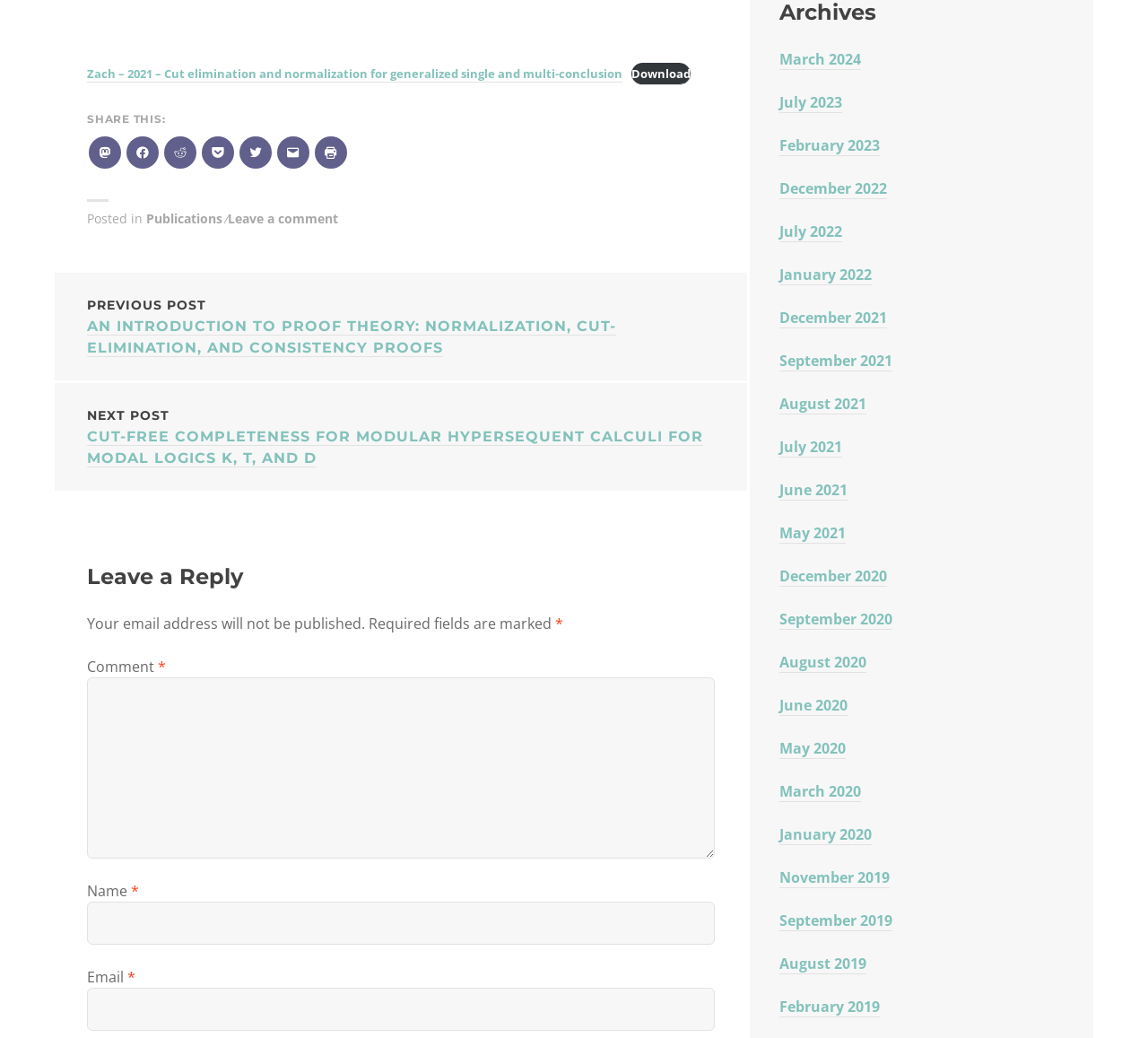What is the previous post about?
Respond to the question with a single word or phrase according to the image.

An introduction to proof theory